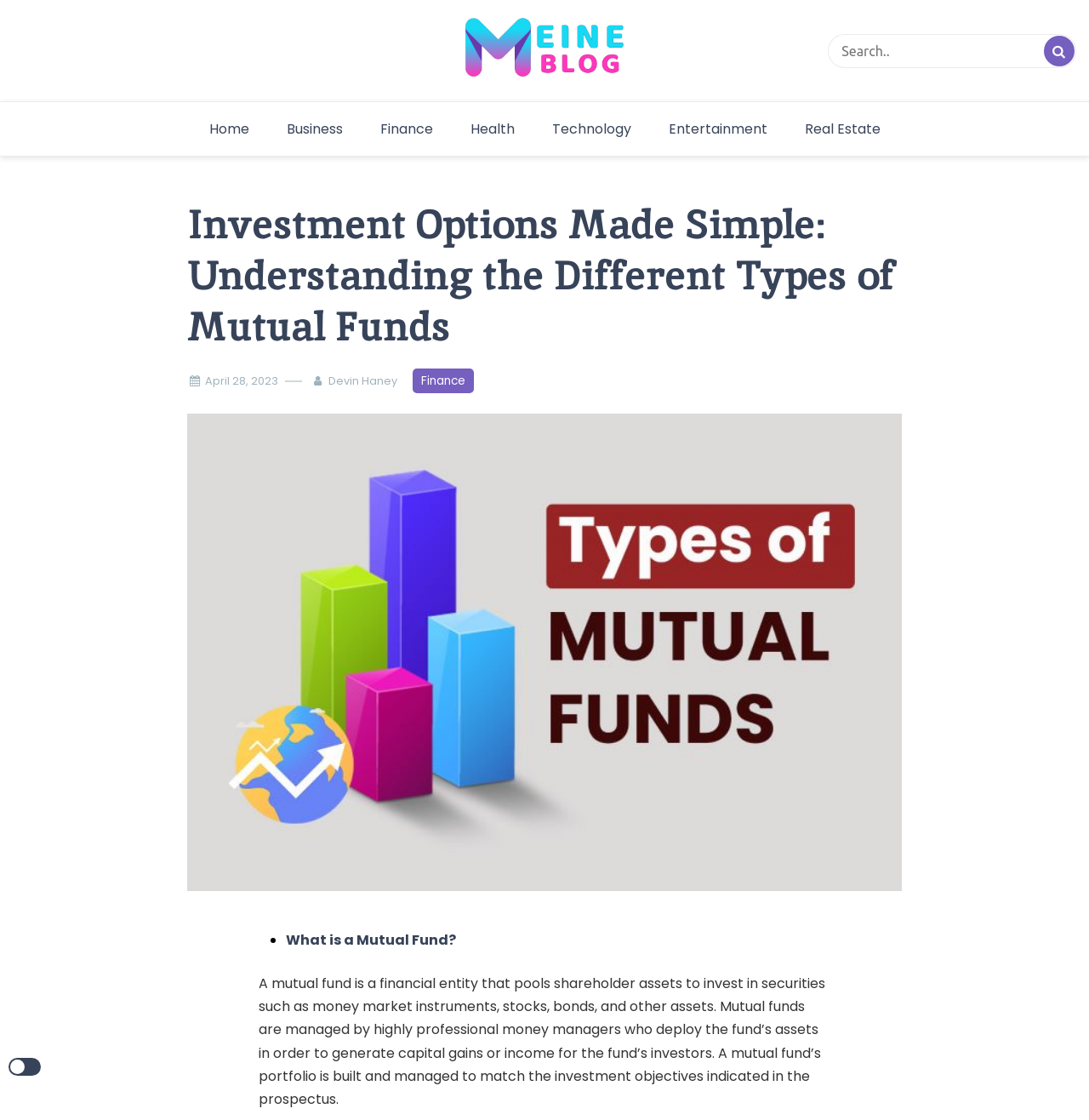What type of content is presented in the figure on the webpage?
Refer to the image and provide a concise answer in one word or phrase.

Image with text